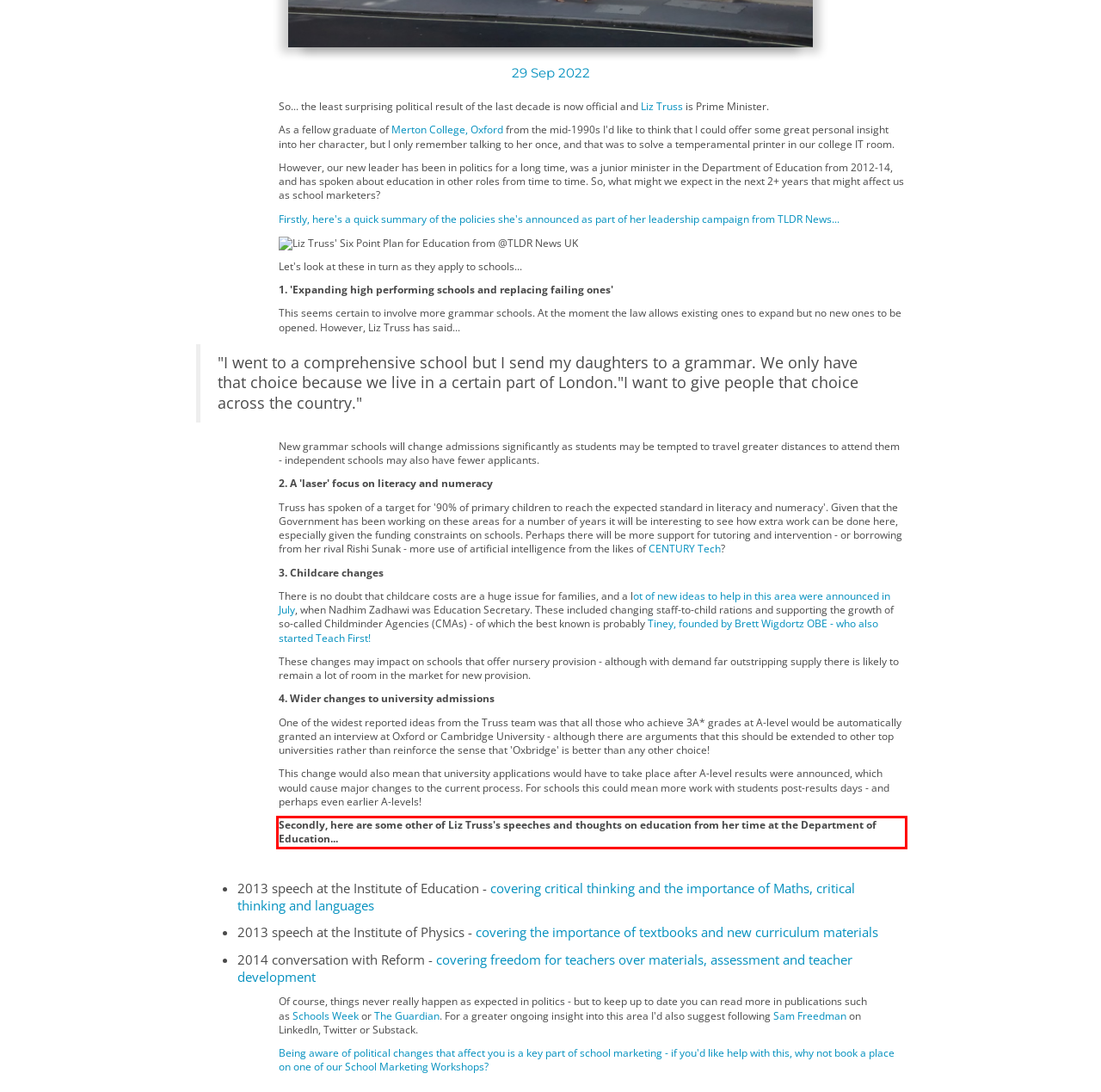Analyze the screenshot of the webpage and extract the text from the UI element that is inside the red bounding box.

Secondly, here are some other of Liz Truss's speeches and thoughts on education from her time at the Department of Education...